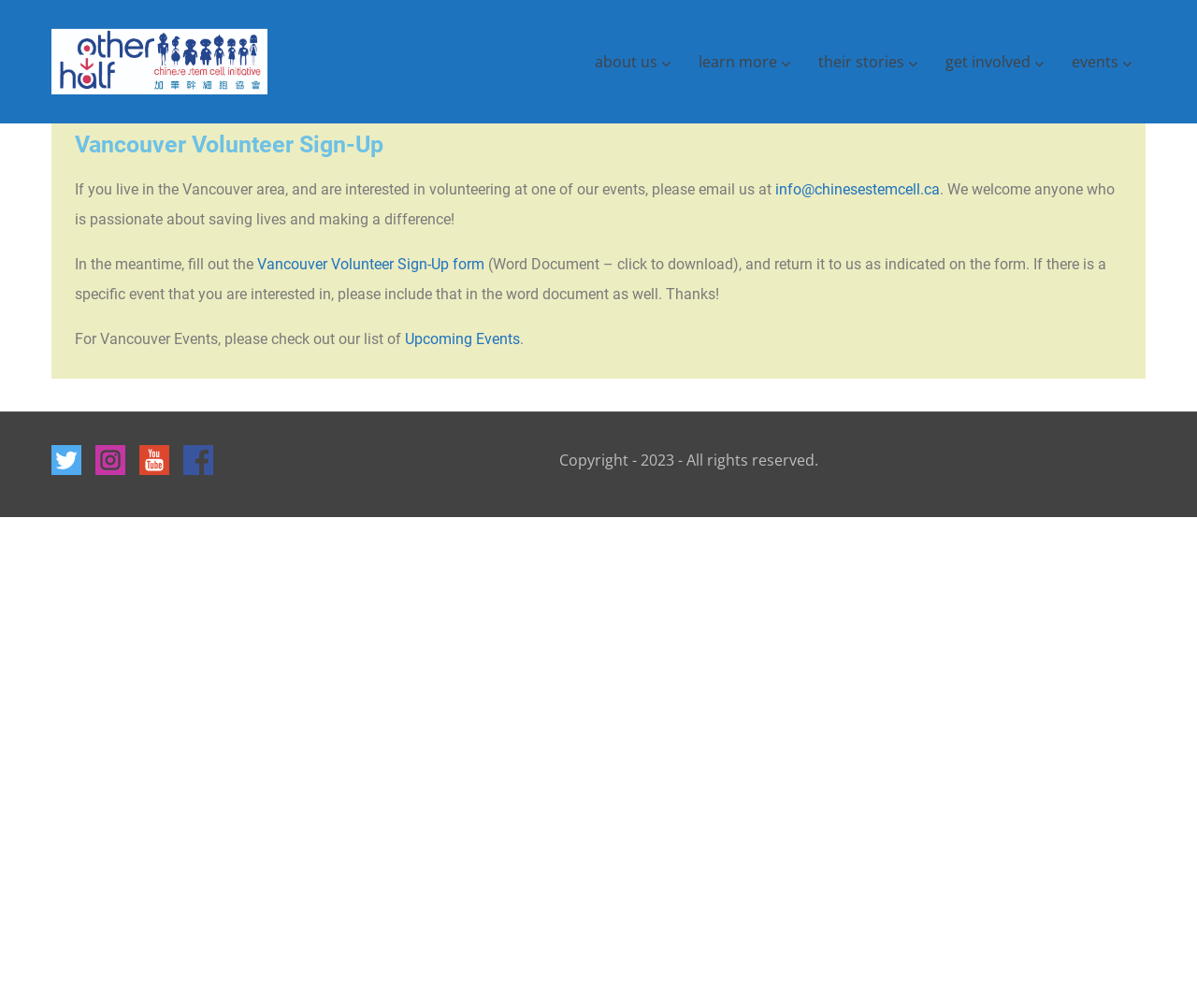Determine the bounding box coordinates of the element's region needed to click to follow the instruction: "learn more about the organization". Provide these coordinates as four float numbers between 0 and 1, formatted as [left, top, right, bottom].

[0.572, 0.037, 0.672, 0.085]